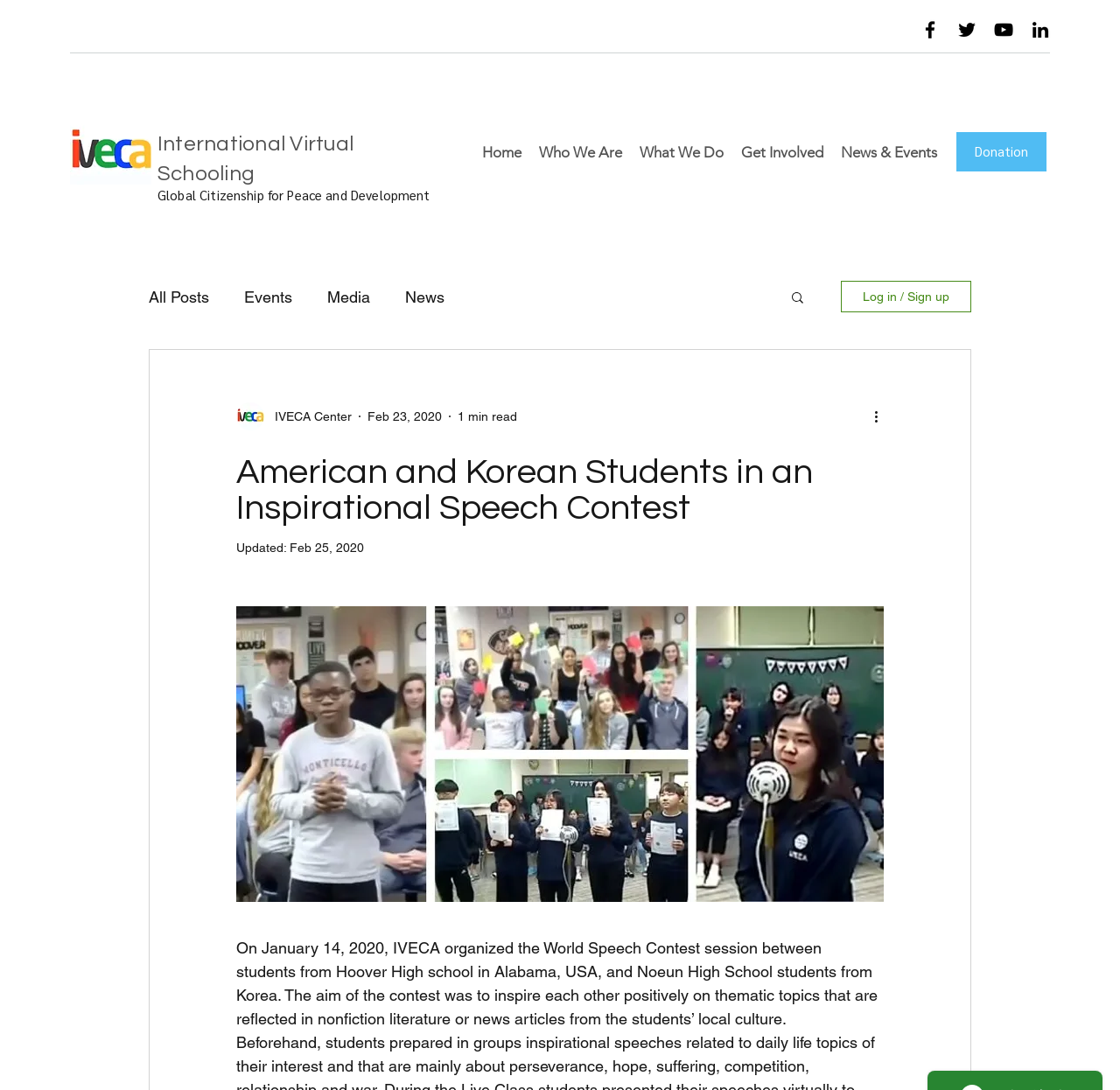Identify the bounding box coordinates of the clickable section necessary to follow the following instruction: "Search for something". The coordinates should be presented as four float numbers from 0 to 1, i.e., [left, top, right, bottom].

[0.705, 0.266, 0.72, 0.283]